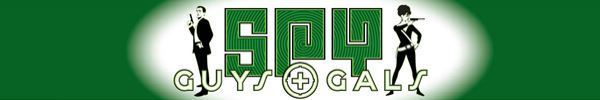Give a thorough explanation of the image.

The image features the logo for "Spy Guys And Gals," prominently displayed against a vibrant green background. The design showcases a stylized text in a playful font, where the words "SPY" and "GUYS & GALS" are interspersed with playful graphic elements like swirls and a plus sign, conveying a spirited and adventurous theme associated with spy narratives. Flanking the text are two iconic silhouettes: one represents a suave male spy holding a gun, and the other depicts a confident female operative, sporting a stylish outfit and a weapon, effectively embodying the dynamic between classic spy archetypes. This logo encapsulates the essence of espionage, intrigue, and entertainment that characterizes the series.